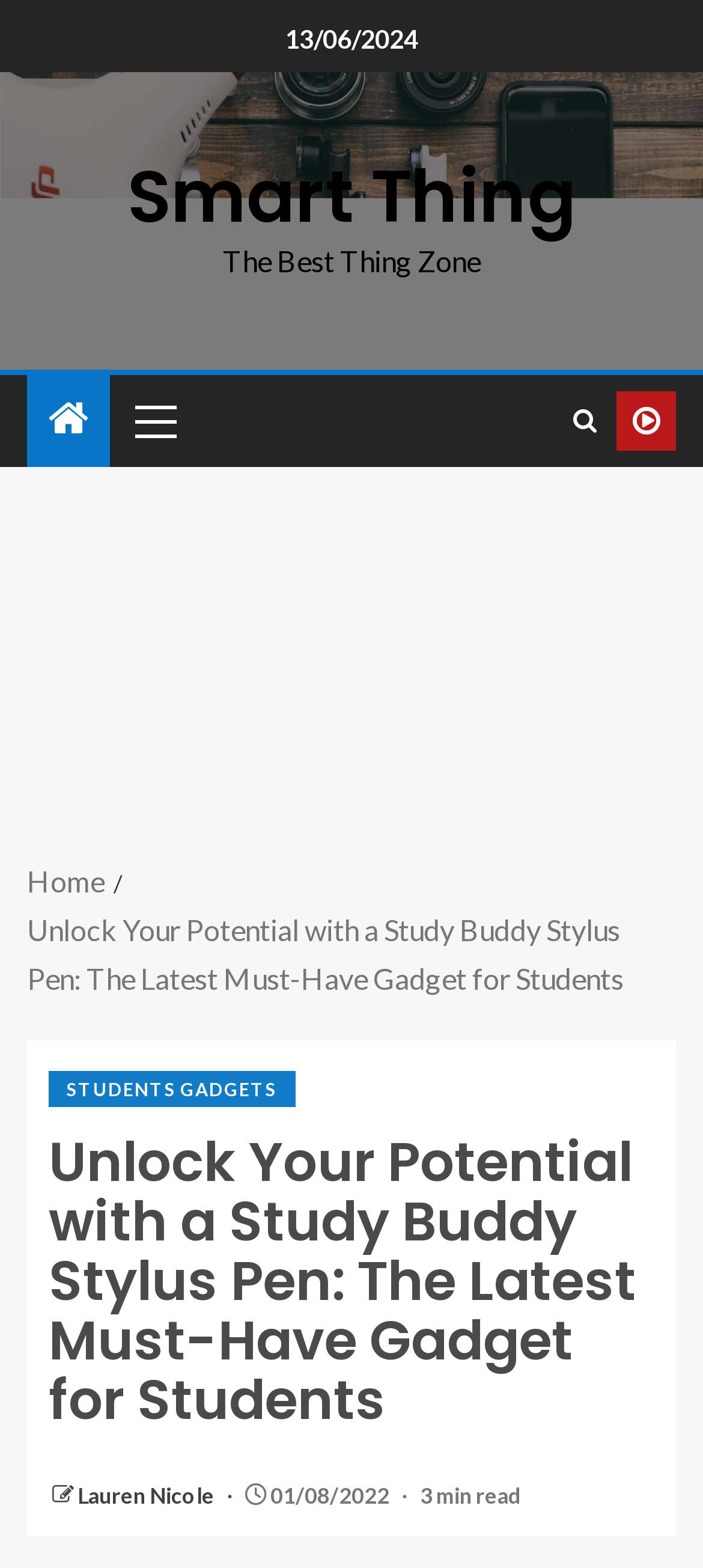Identify the coordinates of the bounding box for the element described below: "Home". Return the coordinates as four float numbers between 0 and 1: [left, top, right, bottom].

[0.038, 0.551, 0.149, 0.573]